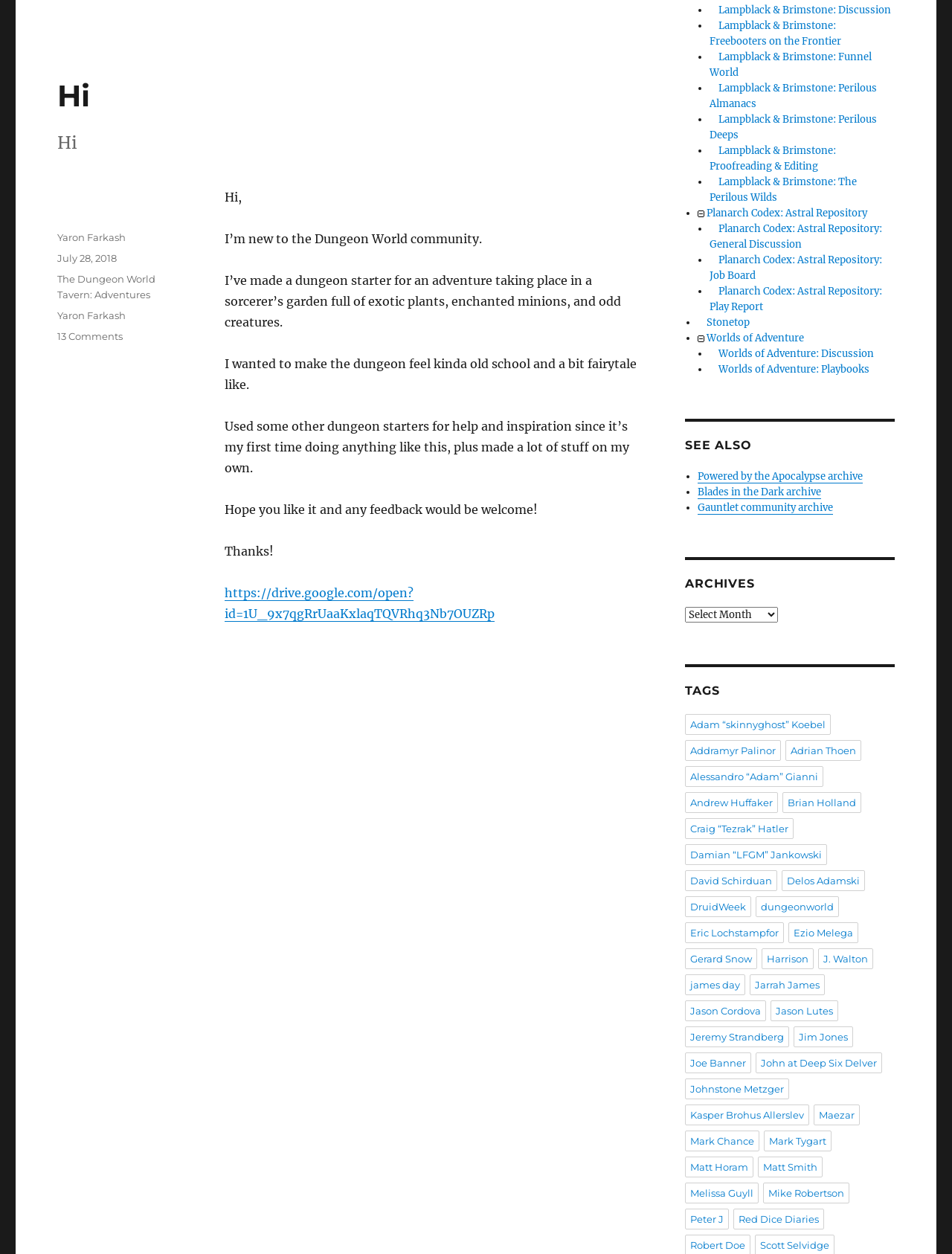Find the bounding box coordinates for the element described here: "Harrison".

[0.8, 0.756, 0.855, 0.773]